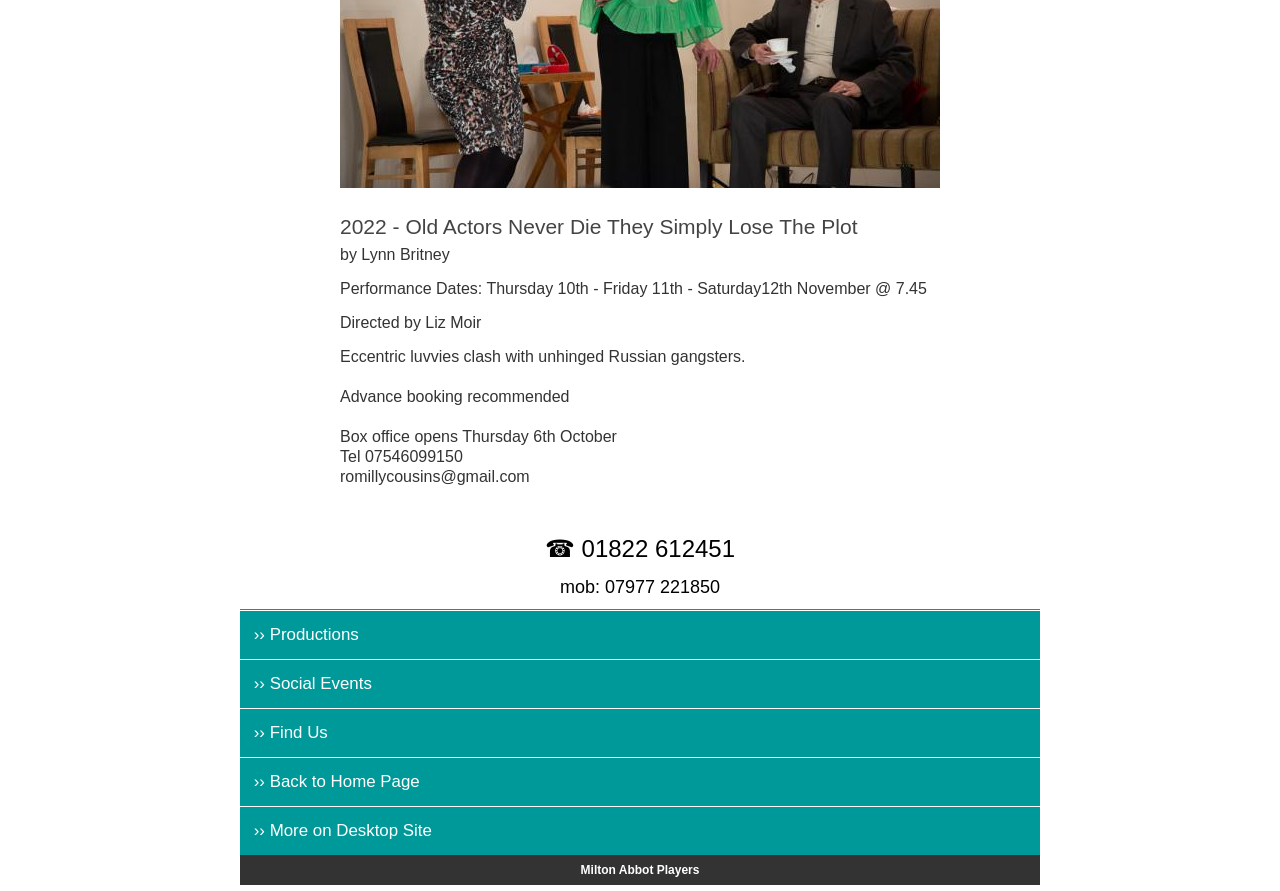What is the phone number for the box office?
Please provide an in-depth and detailed response to the question.

The phone number for the box office can be found in the StaticText element, which reads 'Tel 07546099150'. This element is located in the middle of the webpage and provides contact information for the box office.